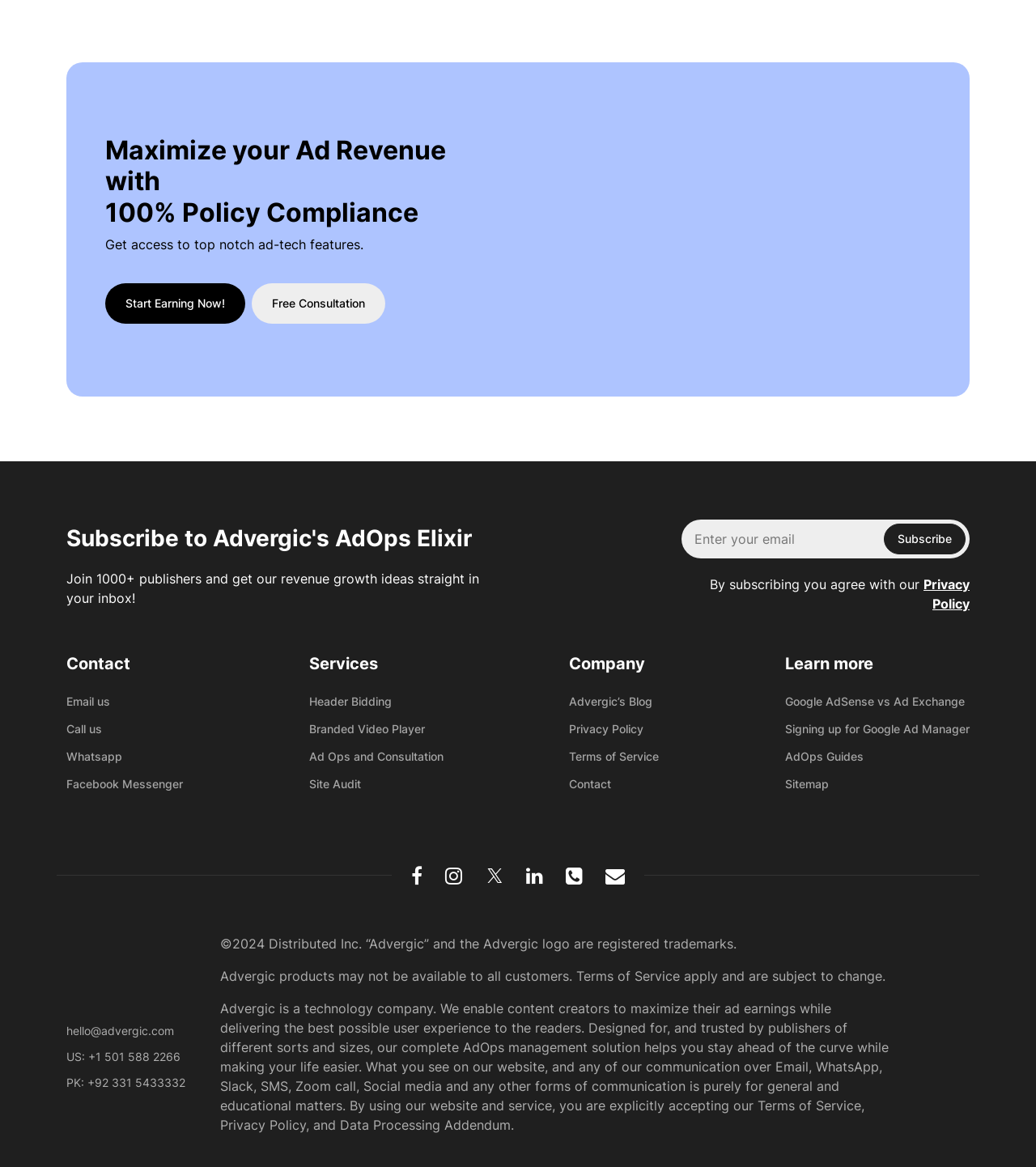Locate the bounding box coordinates of the area to click to fulfill this instruction: "Learn more about Google AdSense vs Ad Exchange". The bounding box should be presented as four float numbers between 0 and 1, in the order [left, top, right, bottom].

[0.758, 0.596, 0.936, 0.607]